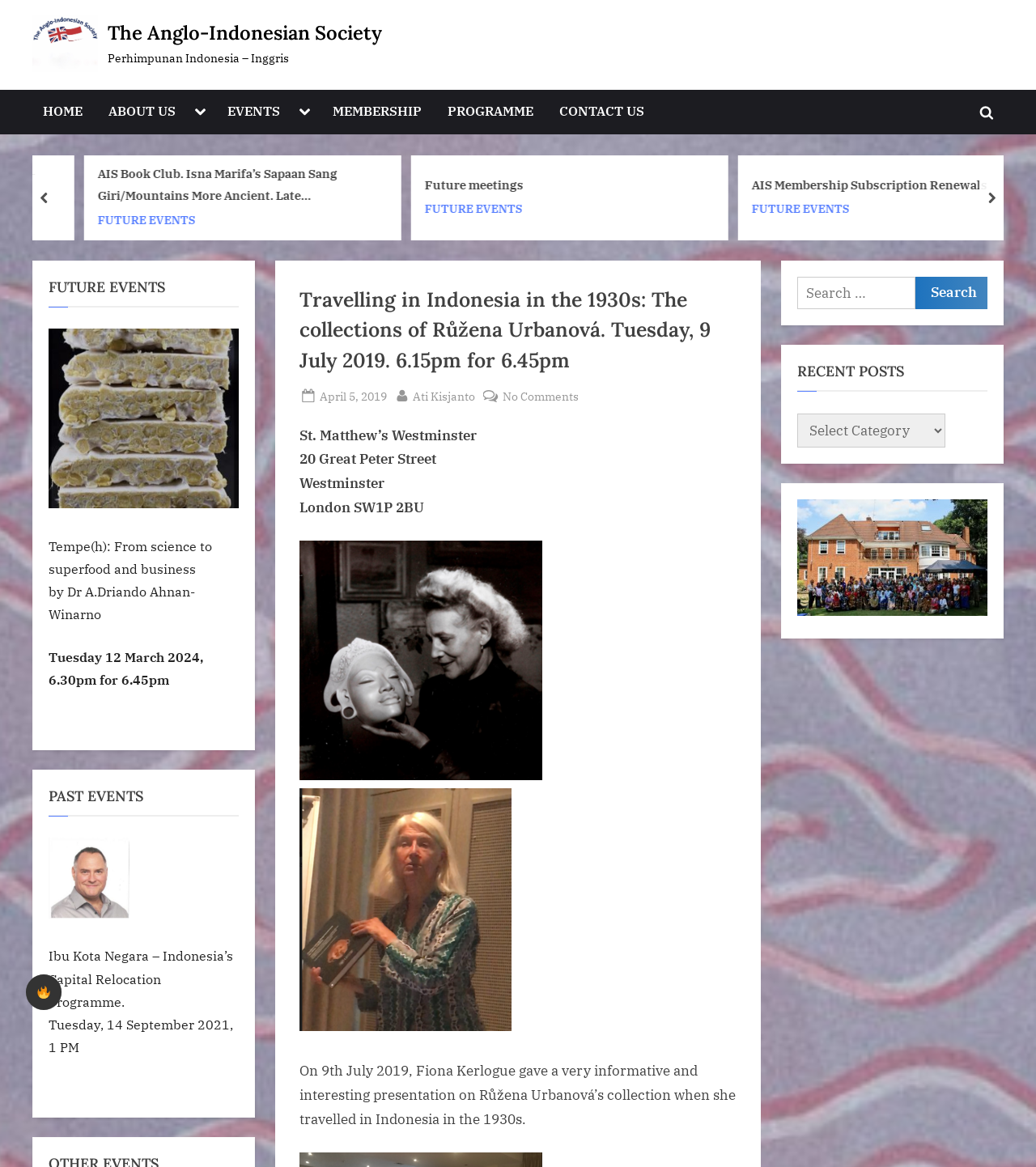Pinpoint the bounding box coordinates of the clickable area necessary to execute the following instruction: "View future events". The coordinates should be given as four float numbers between 0 and 1, namely [left, top, right, bottom].

[0.109, 0.097, 0.297, 0.135]